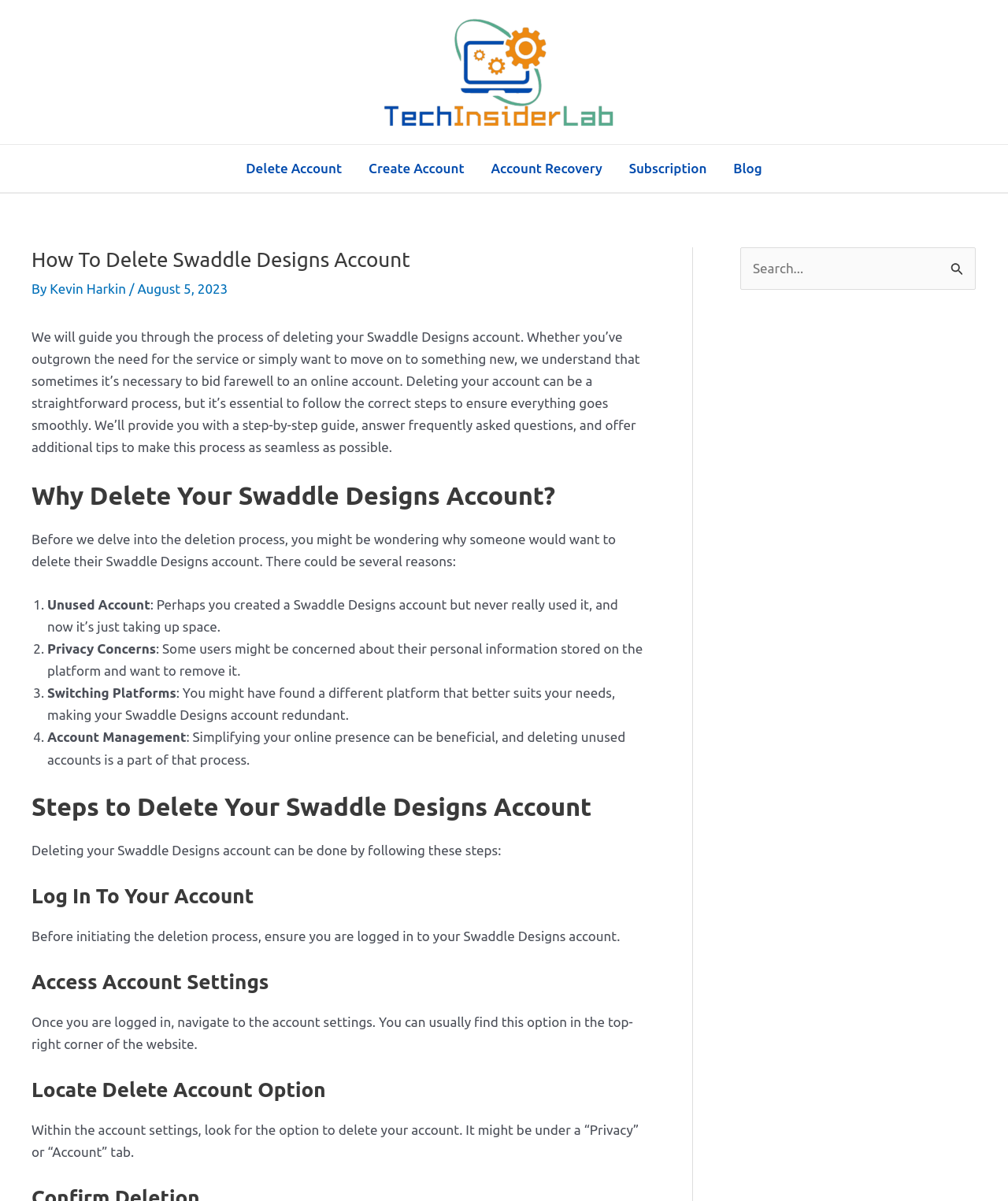Refer to the element description Create Account and identify the corresponding bounding box in the screenshot. Format the coordinates as (top-left x, top-left y, bottom-right x, bottom-right y) with values in the range of 0 to 1.

[0.352, 0.121, 0.474, 0.16]